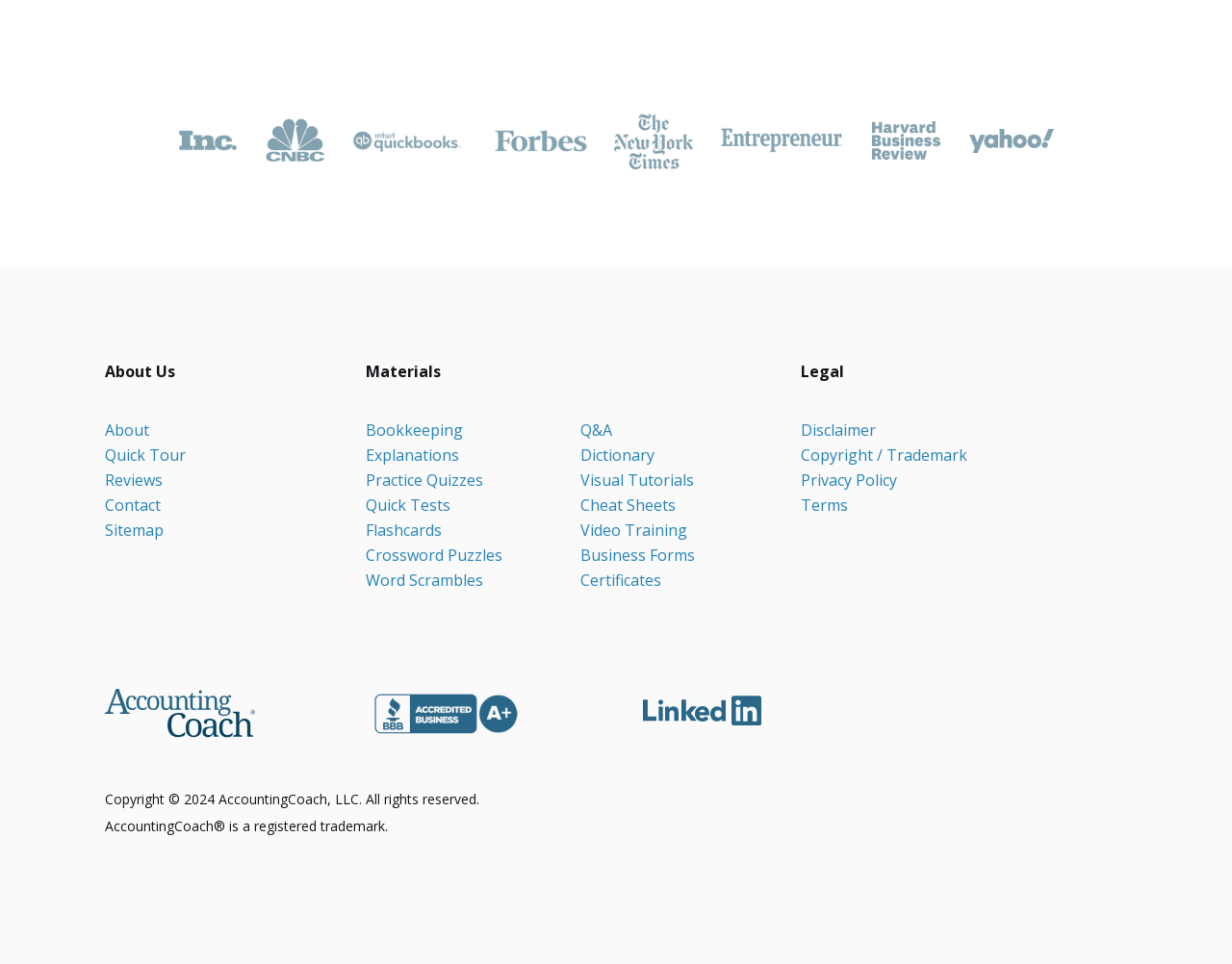Identify the bounding box coordinates of the section that should be clicked to achieve the task described: "View Disclaimer".

[0.65, 0.433, 0.711, 0.459]